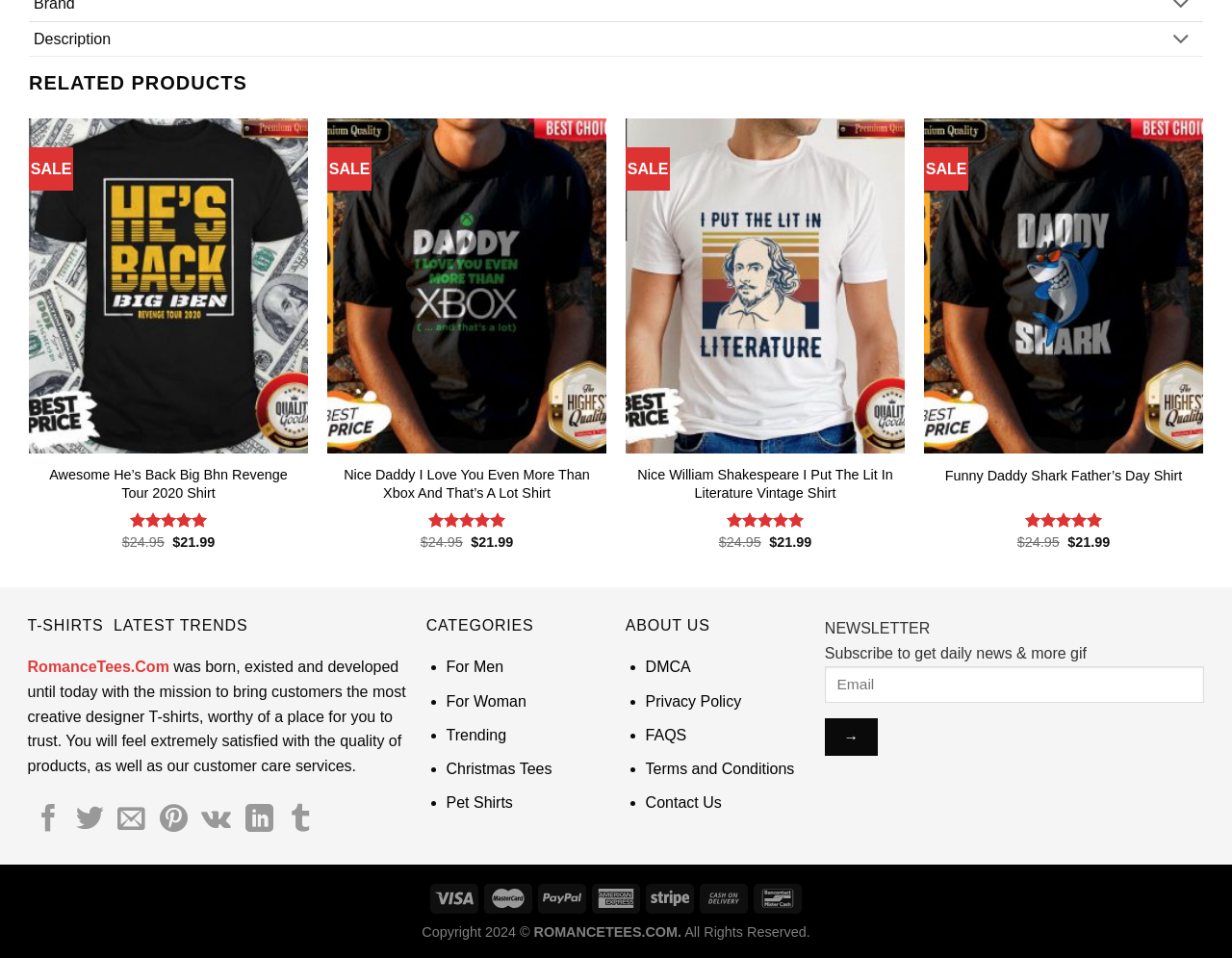Find the bounding box coordinates for the area that must be clicked to perform this action: "Click on 'Why Are Crypto Projects Frequently Attacked by Hackers?'".

None